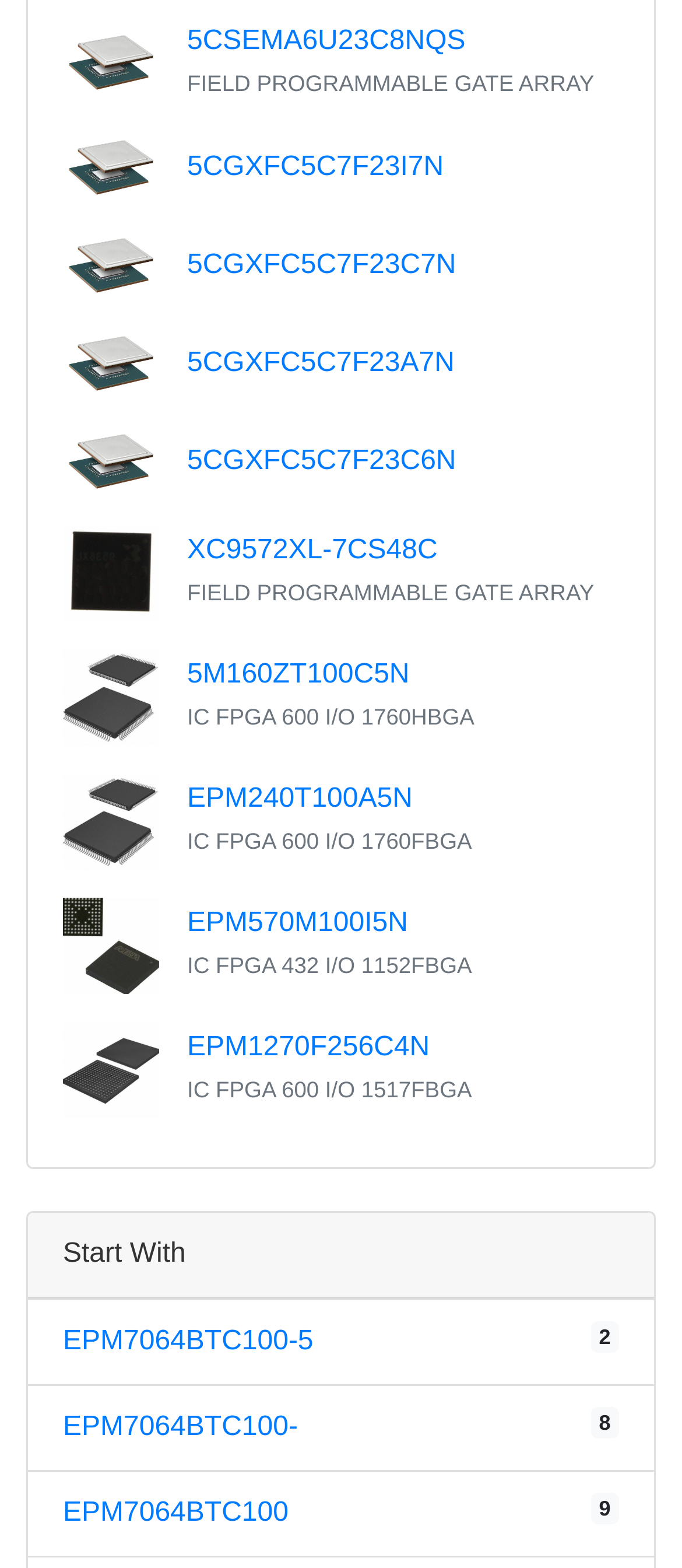Pinpoint the bounding box coordinates of the area that should be clicked to complete the following instruction: "Click on the FIELD PROGRAMMABLE GATE ARRAY link". The coordinates must be given as four float numbers between 0 and 1, i.e., [left, top, right, bottom].

[0.274, 0.017, 0.682, 0.036]